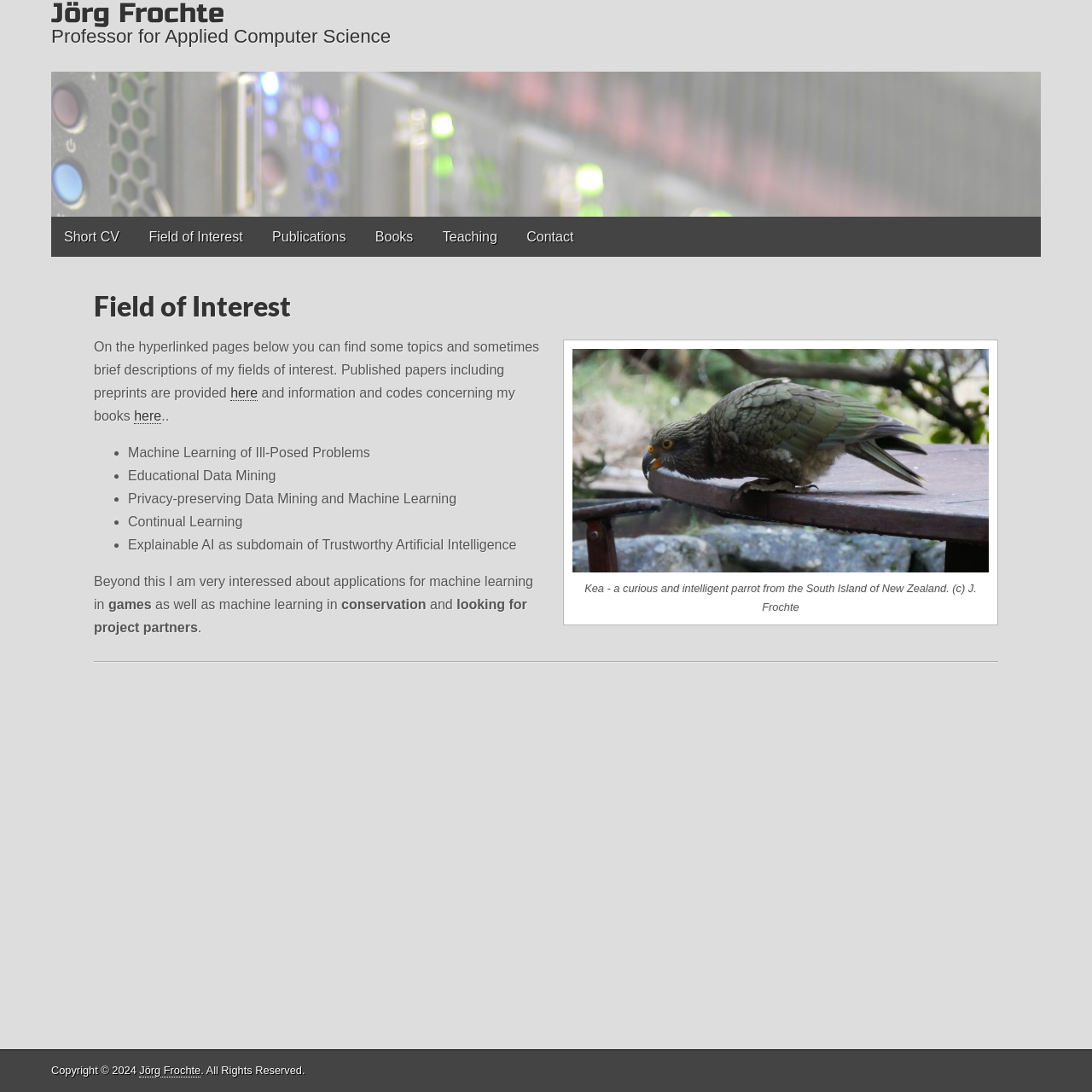Please examine the image and answer the question with a detailed explanation:
What is the professor interested in beyond machine learning?

The professor is interested in applications of machine learning in games and conservation, as mentioned in the text 'Beyond this I am very interested about applications for machine learning in games as well as machine learning in conservation'.